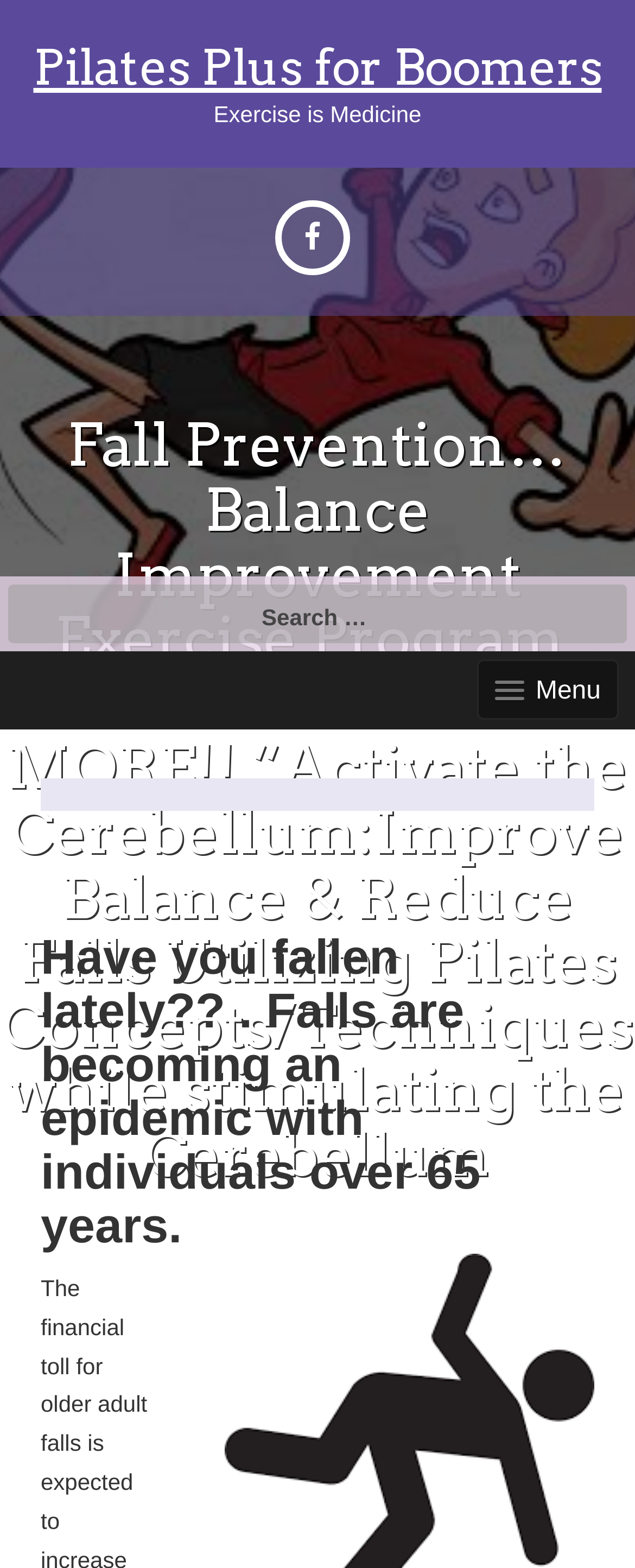Please answer the following question using a single word or phrase: 
What is the theme of the 'Exercise is Medicine' section?

Exercise importance